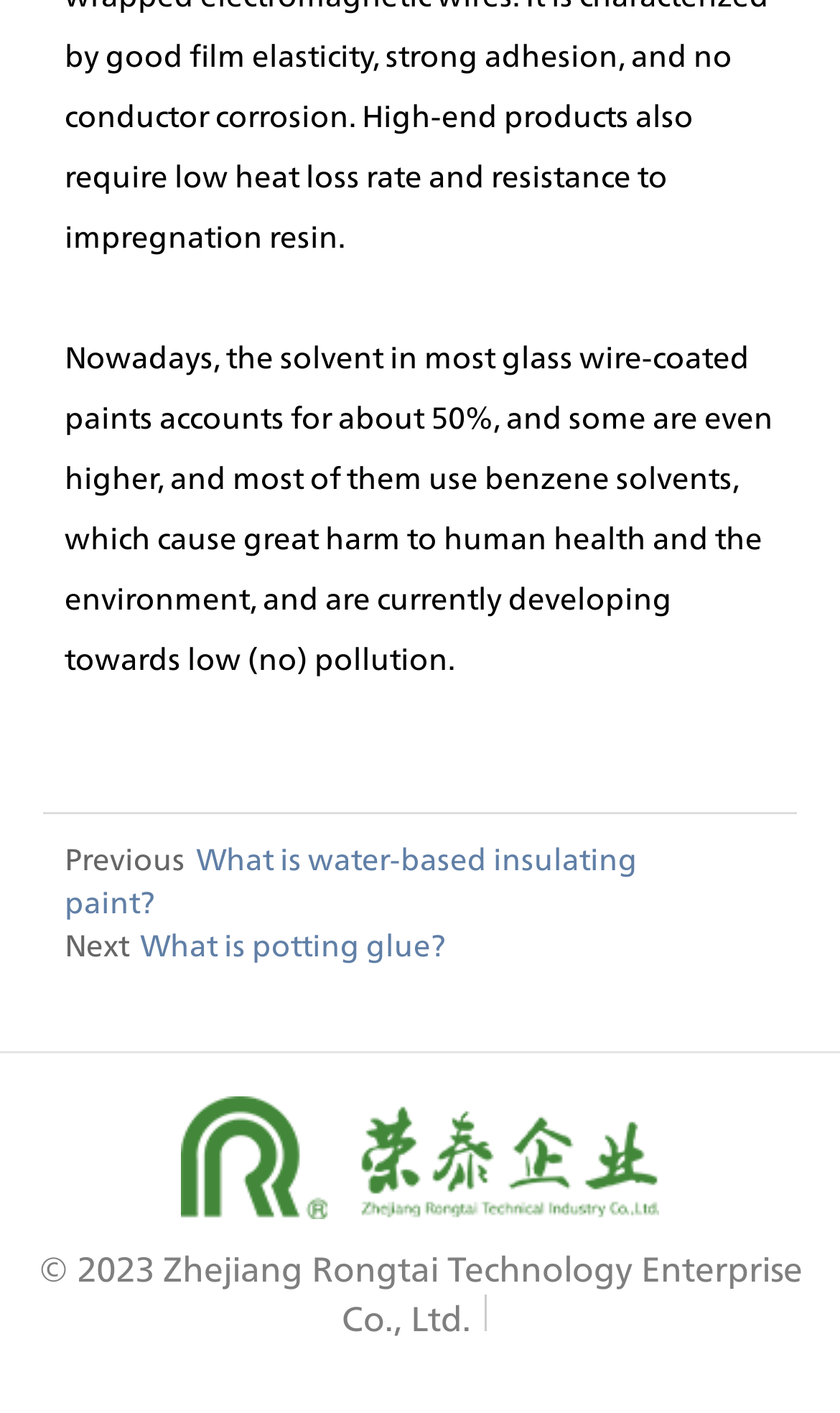What is the purpose of the 'Previous' and 'Next' buttons?
Give a single word or phrase answer based on the content of the image.

Navigation